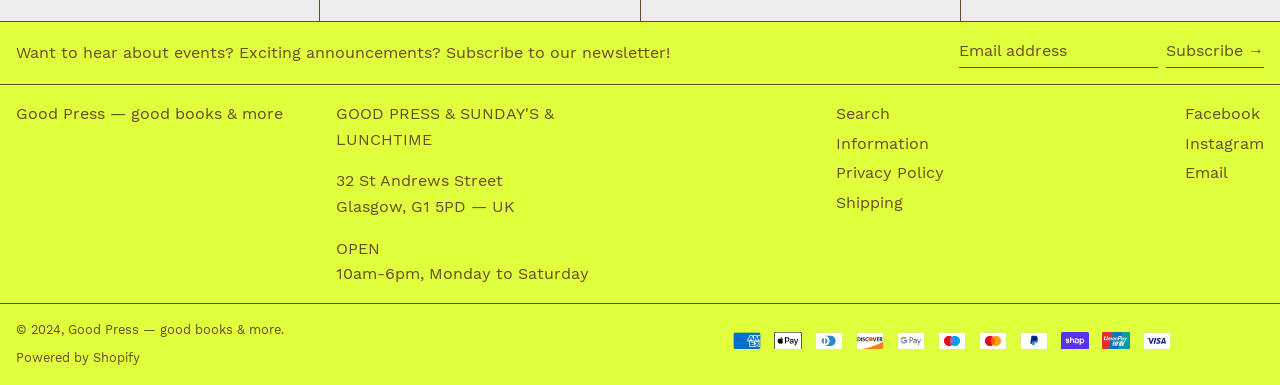Based on the description "Email", find the bounding box of the specified UI element.

[0.926, 0.417, 0.959, 0.483]